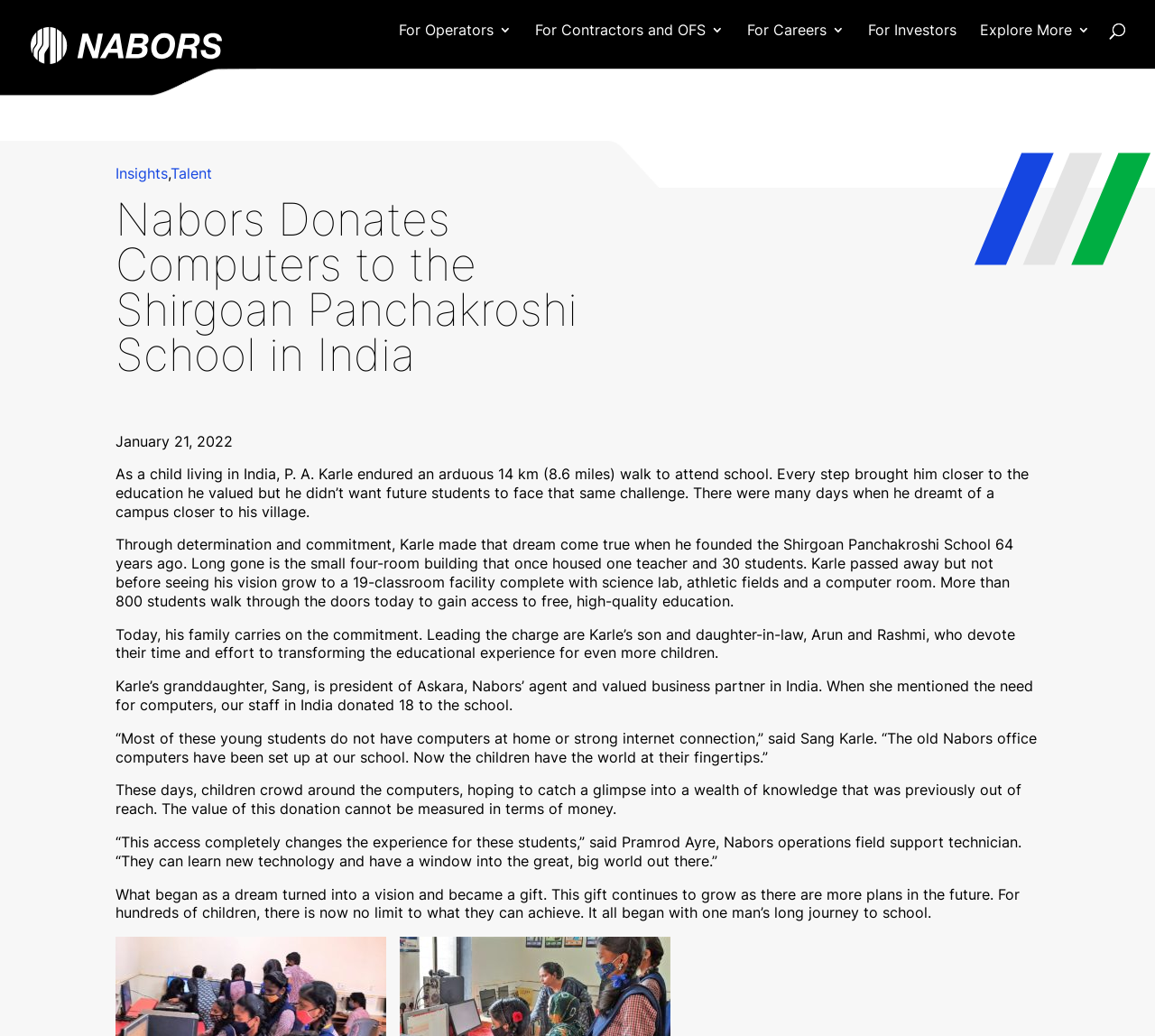What is the name of the school in India?
Carefully analyze the image and provide a thorough answer to the question.

I found the answer by reading the text content of the webpage, specifically the paragraph that mentions 'Through determination and commitment, Karle made that dream come true when he founded the Shirgoan Panchakroshi School 64 years ago.'